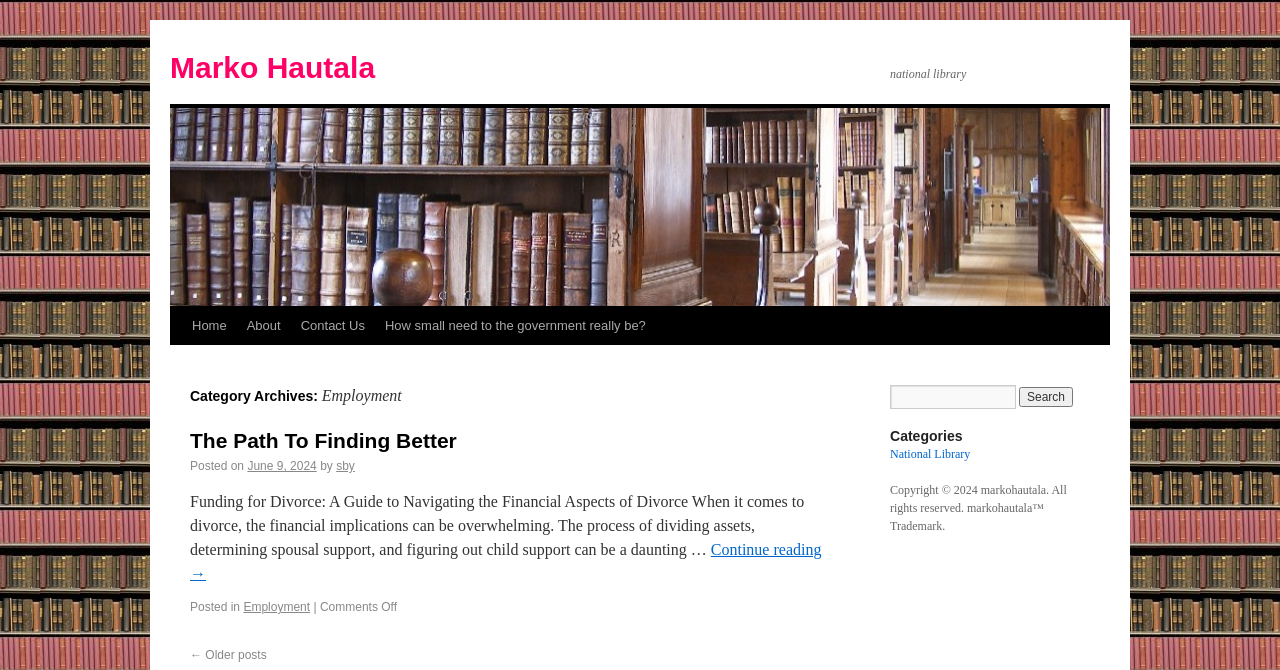Can you find the bounding box coordinates for the element that needs to be clicked to execute this instruction: "go to home page"? The coordinates should be given as four float numbers between 0 and 1, i.e., [left, top, right, bottom].

[0.142, 0.458, 0.185, 0.515]